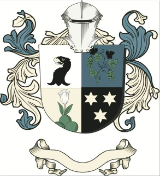Give a one-word or short-phrase answer to the following question: 
What is the purpose of the banner below the shield?

family motto or name